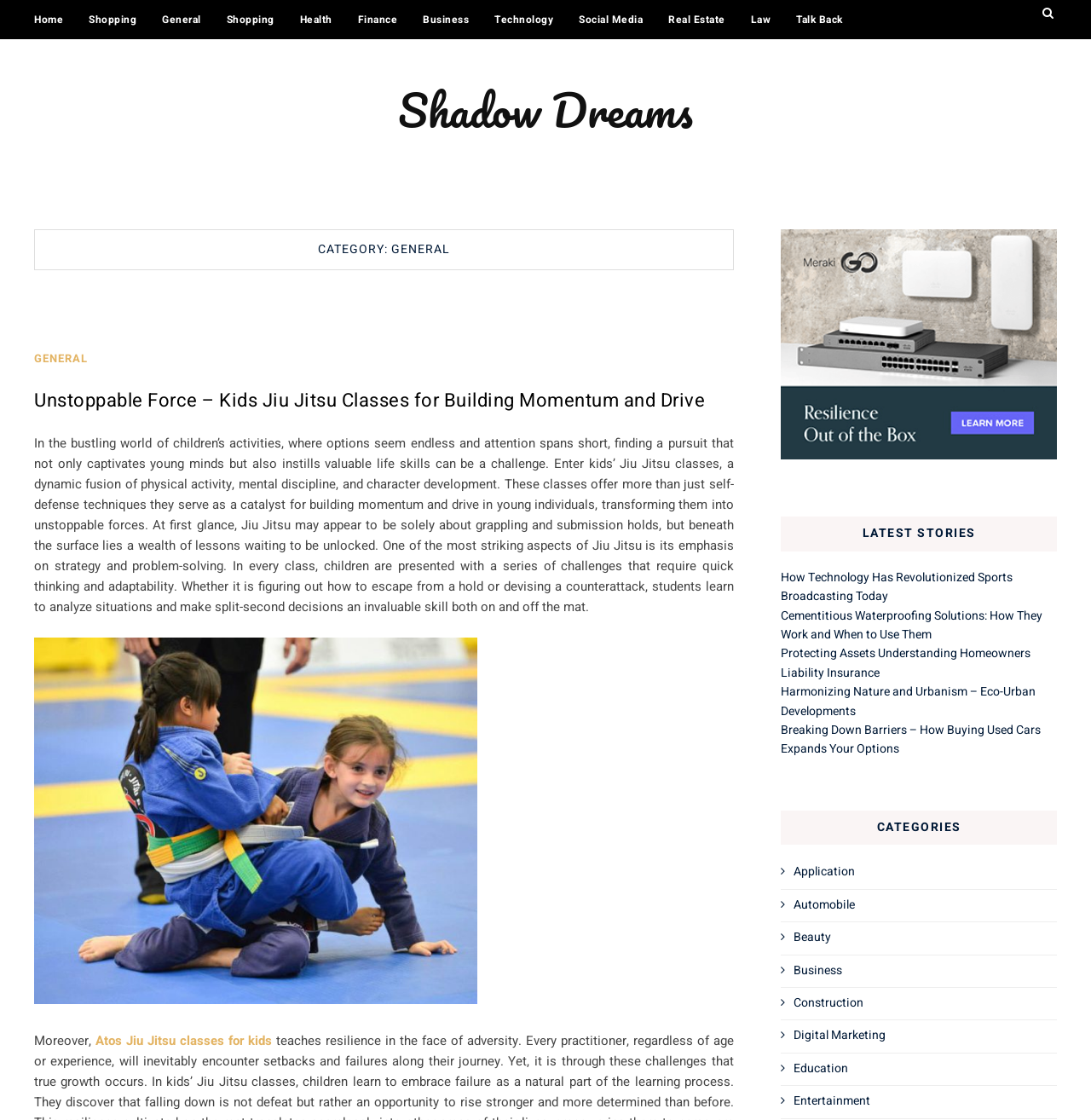Could you find the bounding box coordinates of the clickable area to complete this instruction: "View the image of Kids Jiu Jitsu Classes"?

[0.031, 0.57, 0.438, 0.897]